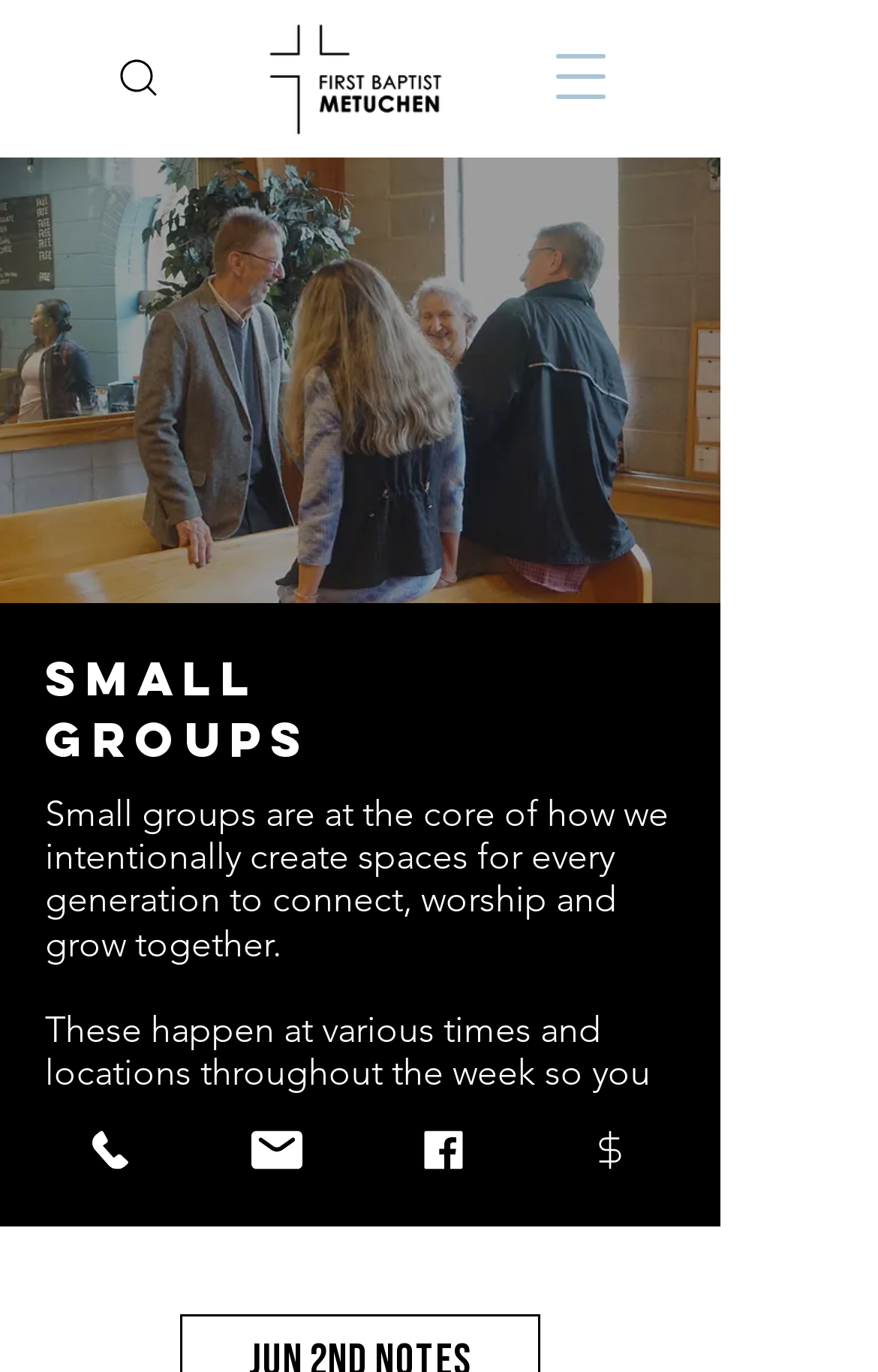Provide the bounding box coordinates for the UI element that is described by this text: "aria-label="Open navigation menu"". The coordinates should be in the form of four float numbers between 0 and 1: [left, top, right, bottom].

[0.618, 0.026, 0.703, 0.085]